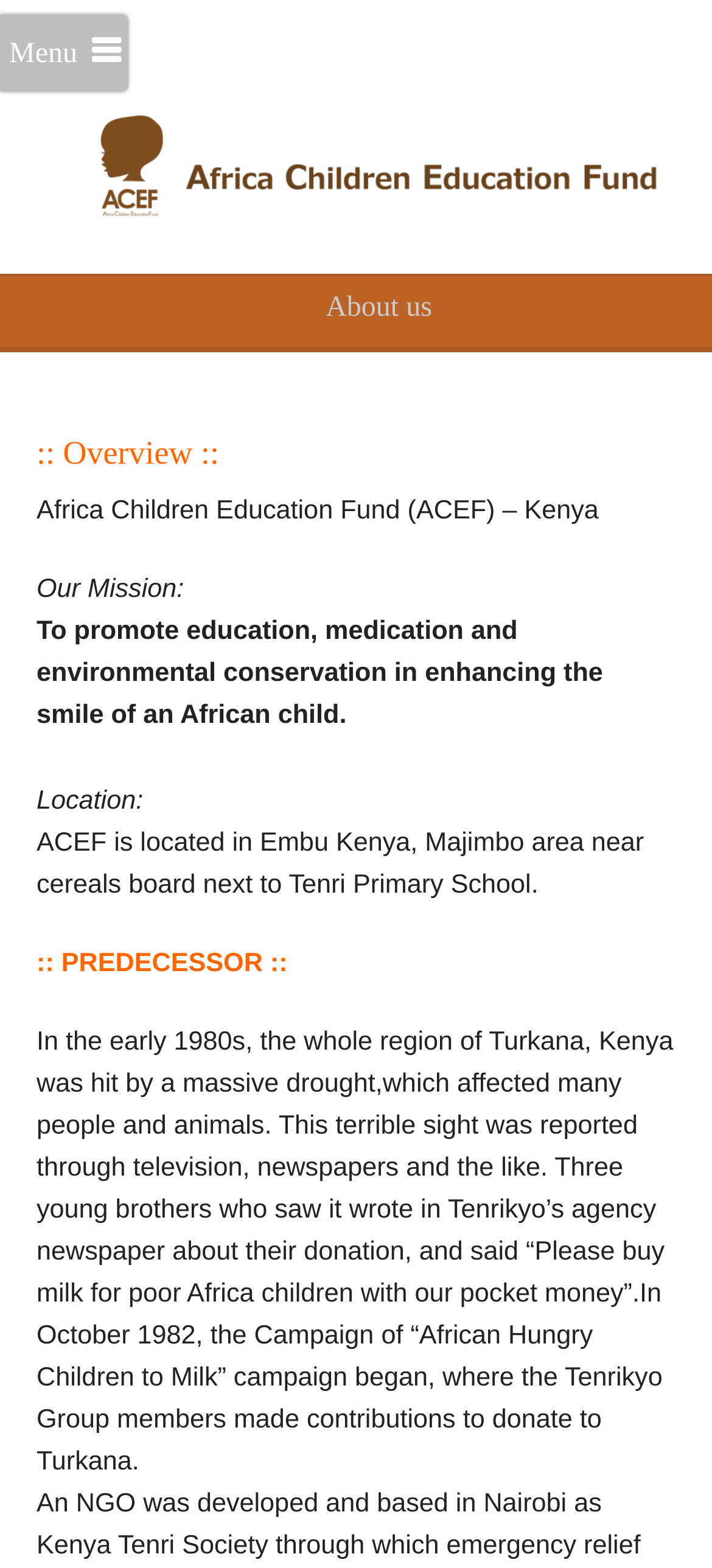What is the mission of ACEF?
Using the image as a reference, answer the question in detail.

I found the answer in the 'Our Mission:' section of the webpage, which states that the mission of ACEF is 'To promote education, medication and environmental conservation in enhancing the smile of an African child.'